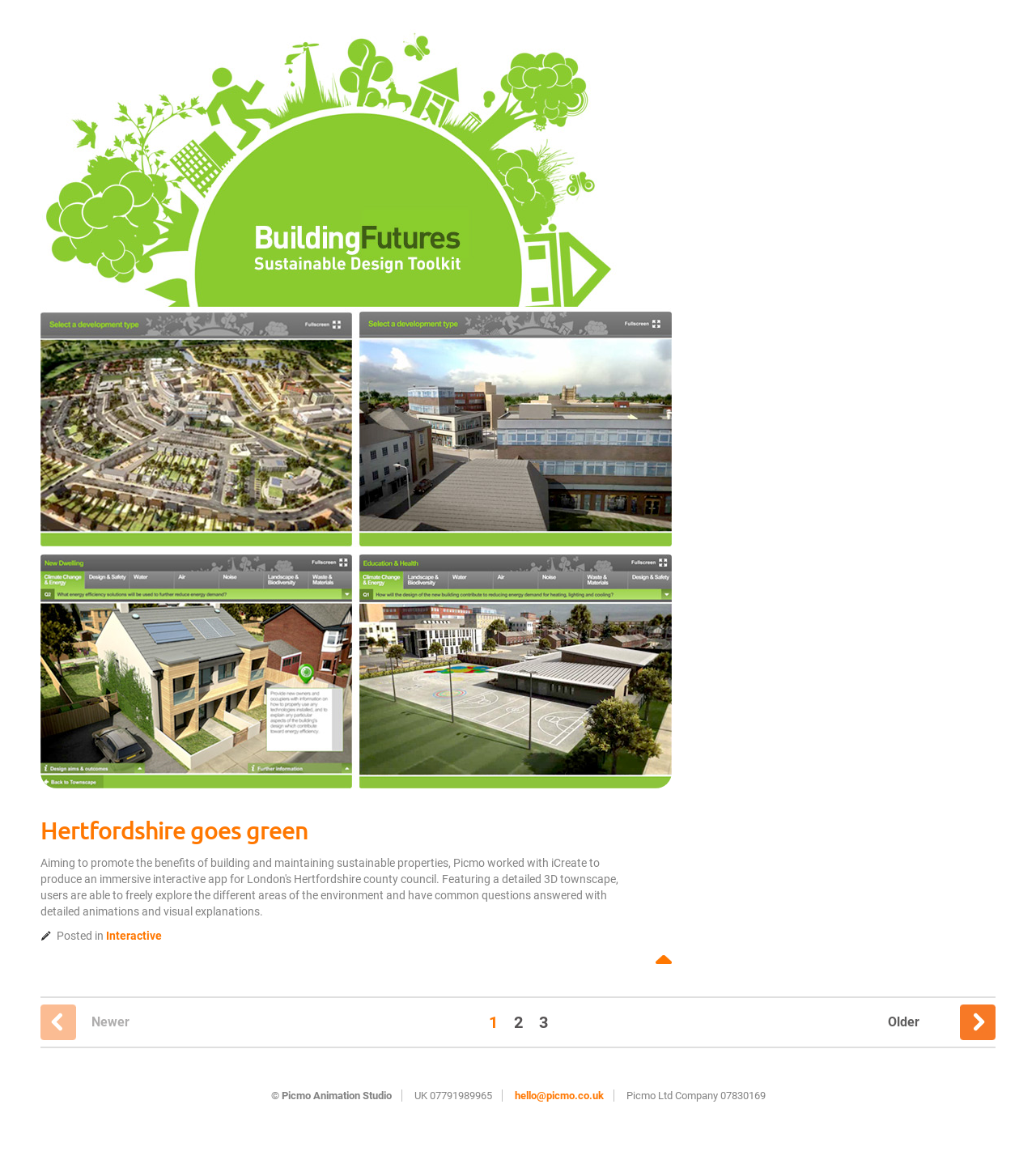Answer the question using only one word or a concise phrase: What is the name of the animation studio?

Picmo Animation Studio